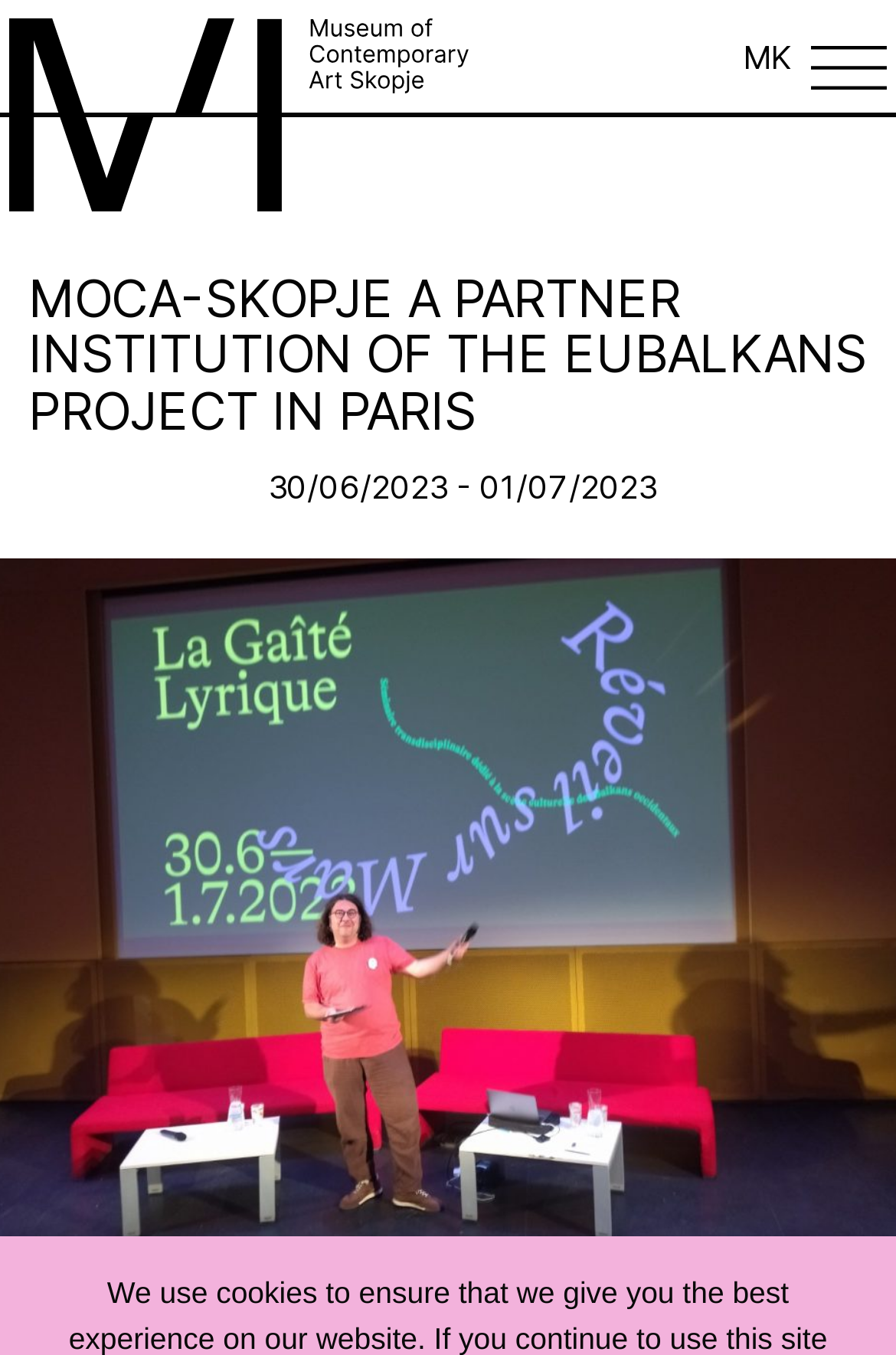What is the date range of an event?
Provide a short answer using one word or a brief phrase based on the image.

30/06/2023 - 01/07/2023